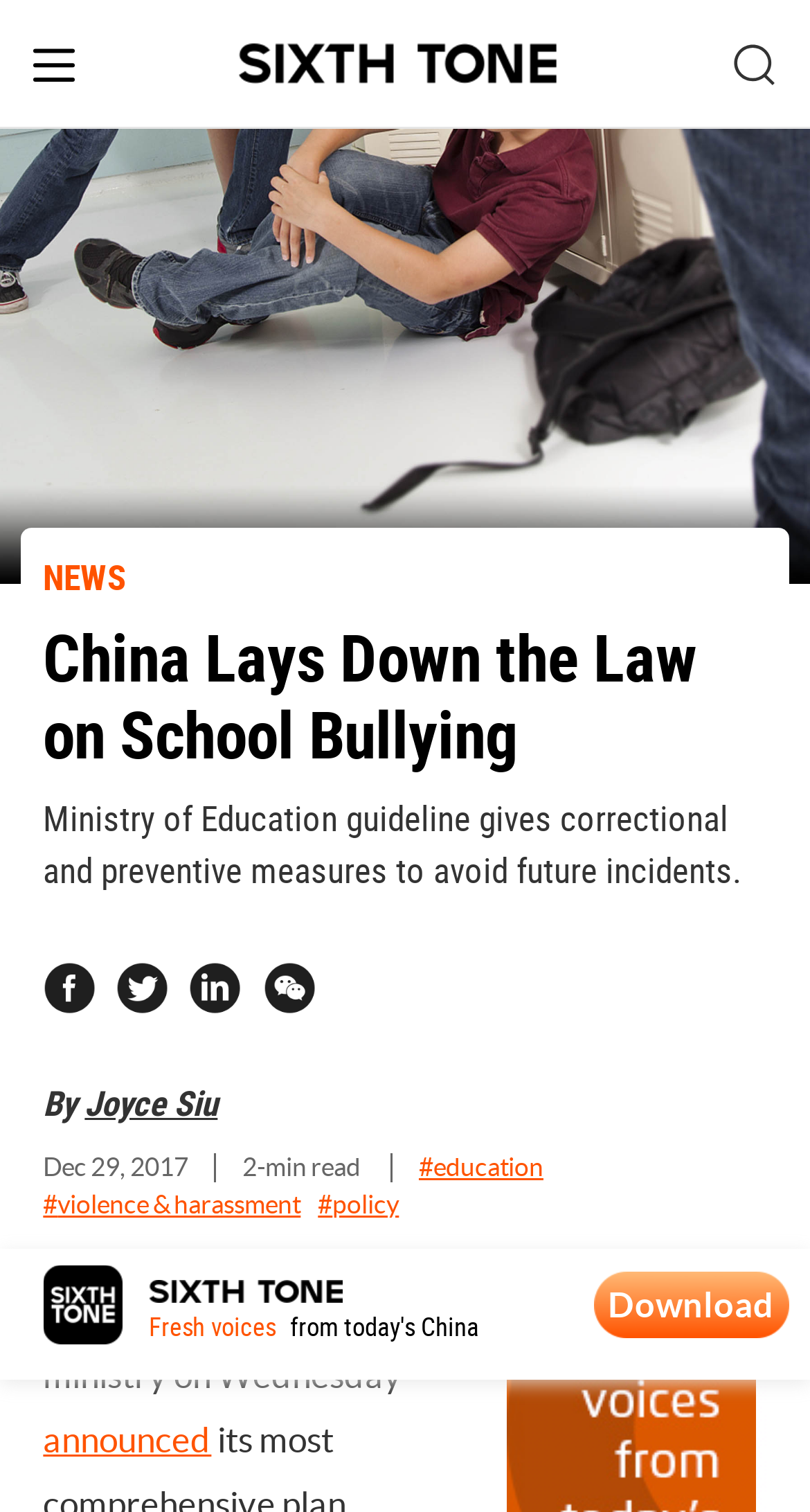Please identify the bounding box coordinates of the area I need to click to accomplish the following instruction: "View Privacy Policy".

None